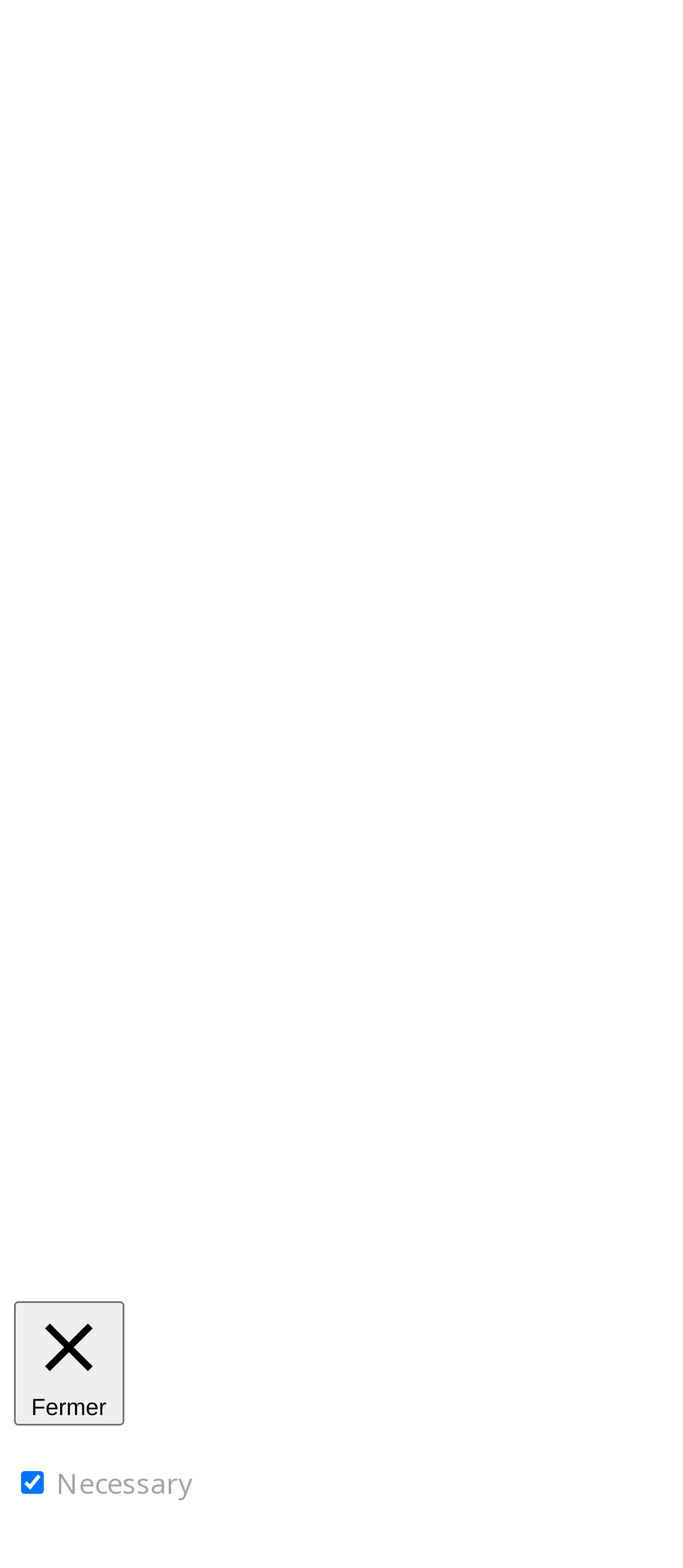What is the first link in the site plan?
Please give a detailed and thorough answer to the question, covering all relevant points.

The first link in the site plan is 'Accueil' which can be found by looking at the list of links under the 'Plan du site' heading.